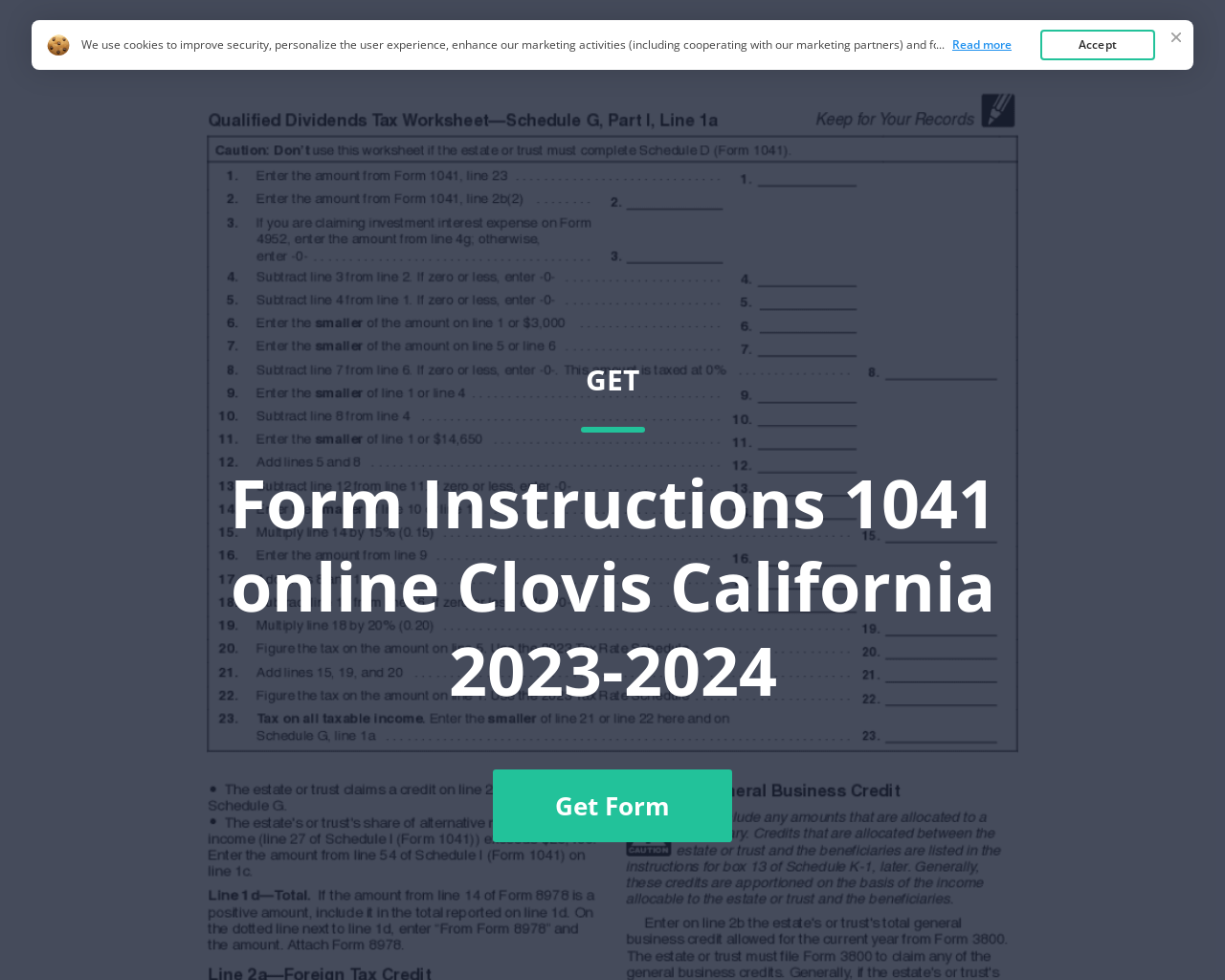Based on the visual content of the image, answer the question thoroughly: What is the purpose of this webpage?

Based on the webpage's content, it appears to be a platform where users can fill out Form 1041 online, specifically for Clovis, California. The 'Get Form' button and the heading 'Form Instructions 1041 online Clovis California 2023-2024' suggest that the webpage is designed to facilitate this process.